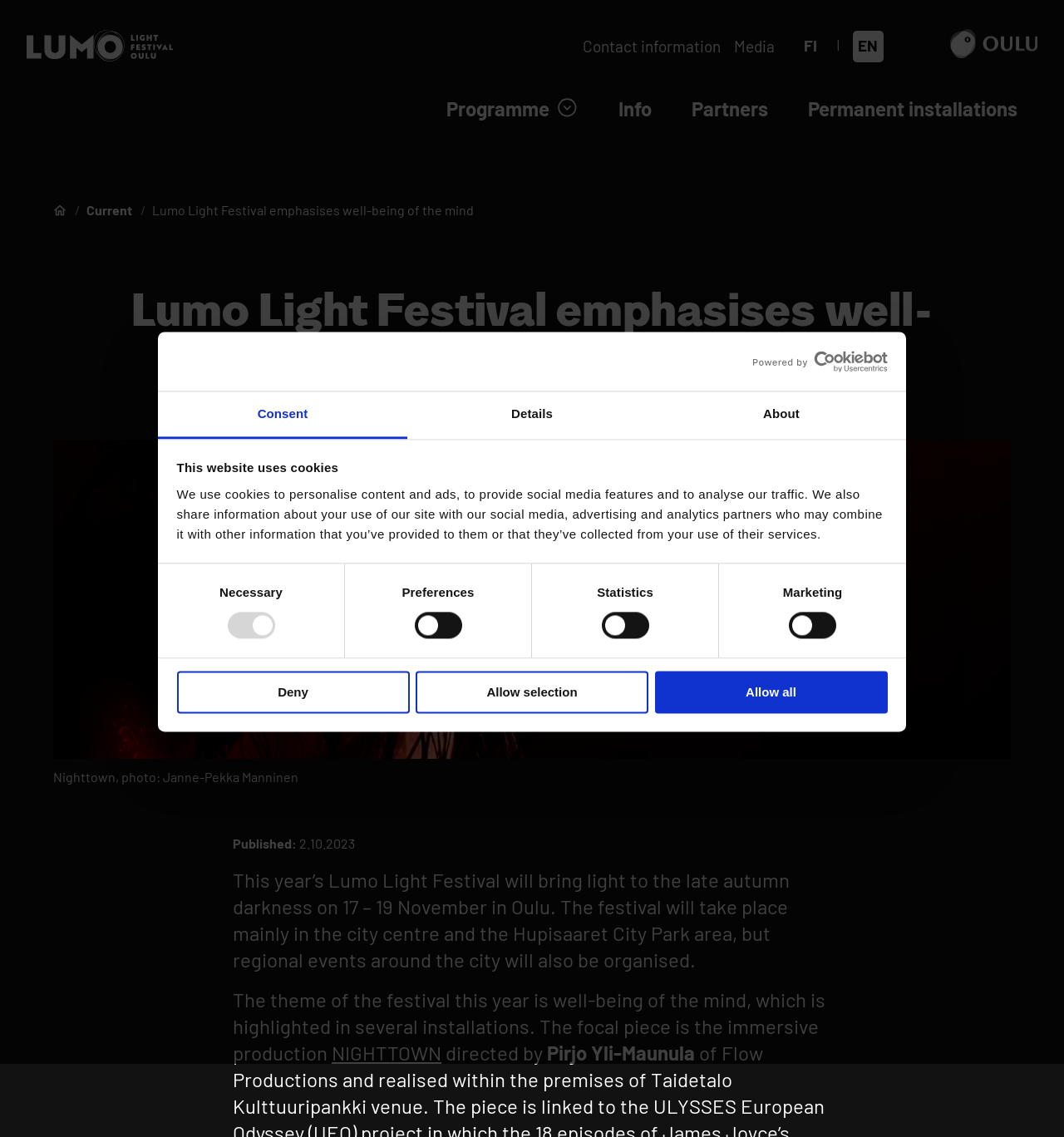Locate the bounding box for the described UI element: "fi". Ensure the coordinates are four float numbers between 0 and 1, formatted as [left, top, right, bottom].

[0.747, 0.027, 0.776, 0.055]